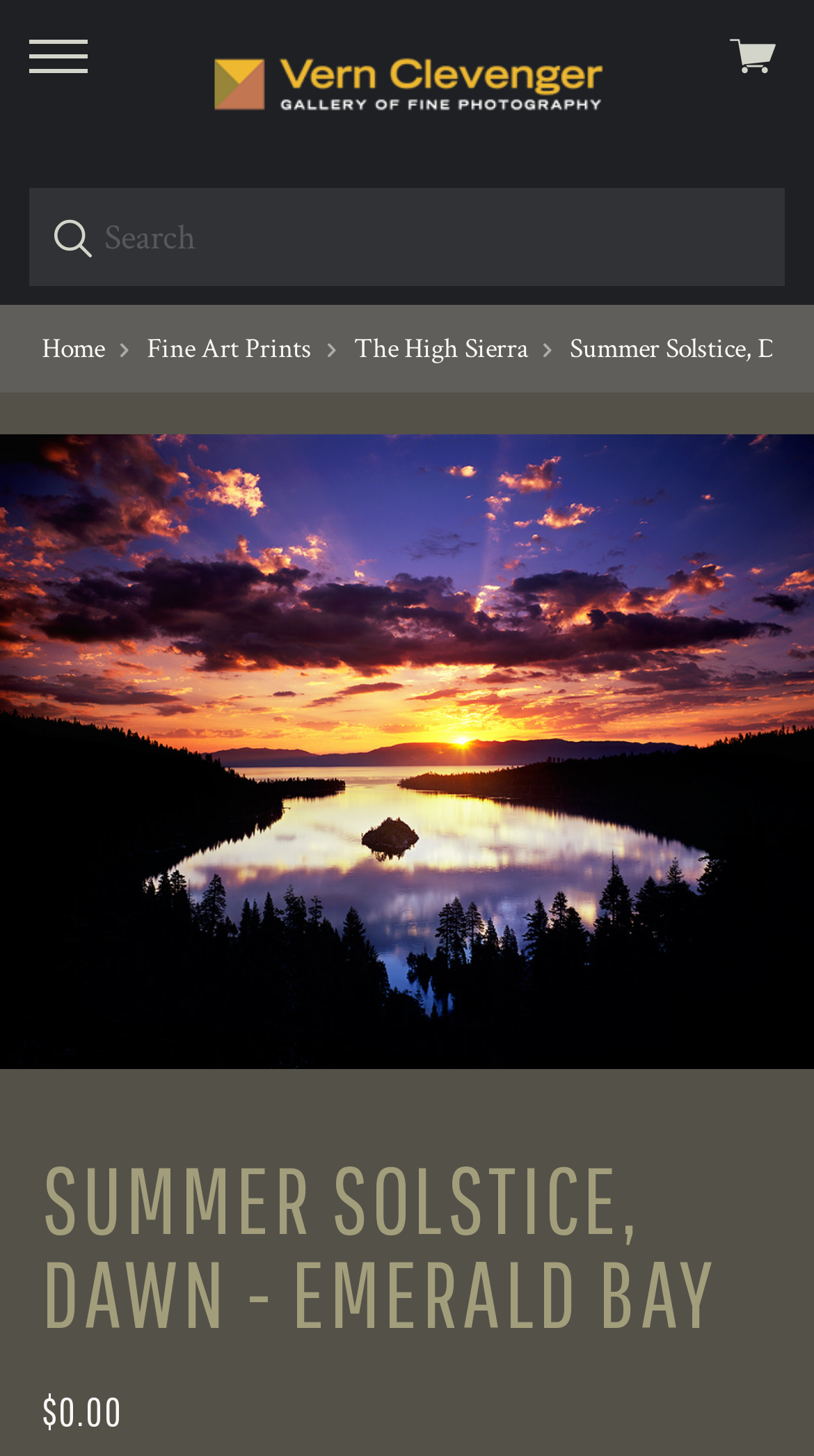Please indicate the bounding box coordinates of the element's region to be clicked to achieve the instruction: "go to Vern Clevenger Photography homepage". Provide the coordinates as four float numbers between 0 and 1, i.e., [left, top, right, bottom].

[0.256, 0.023, 0.744, 0.095]